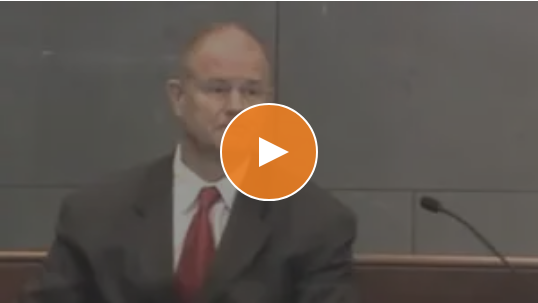Please give a concise answer to this question using a single word or phrase: 
What is the purpose of the video?

To illustrate expert perspective